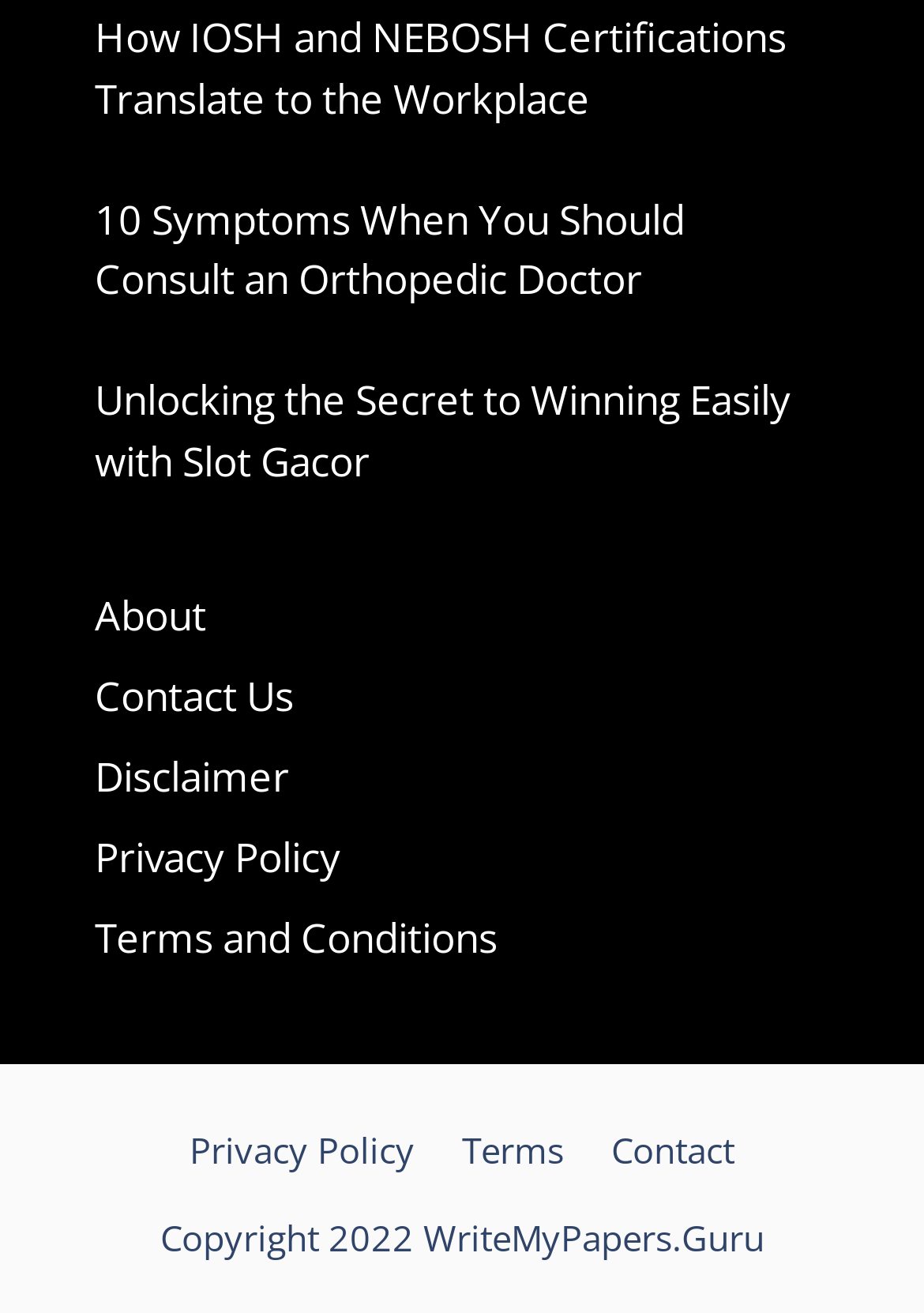How many links are in the top section?
Refer to the image and provide a thorough answer to the question.

The top section of the webpage contains three links: 'How IOSH and NEBOSH Certifications Translate to the Workplace', '10 Symptoms When You Should Consult an Orthopedic Doctor', and 'Unlocking the Secret to Winning Easily with Slot Gacor'.